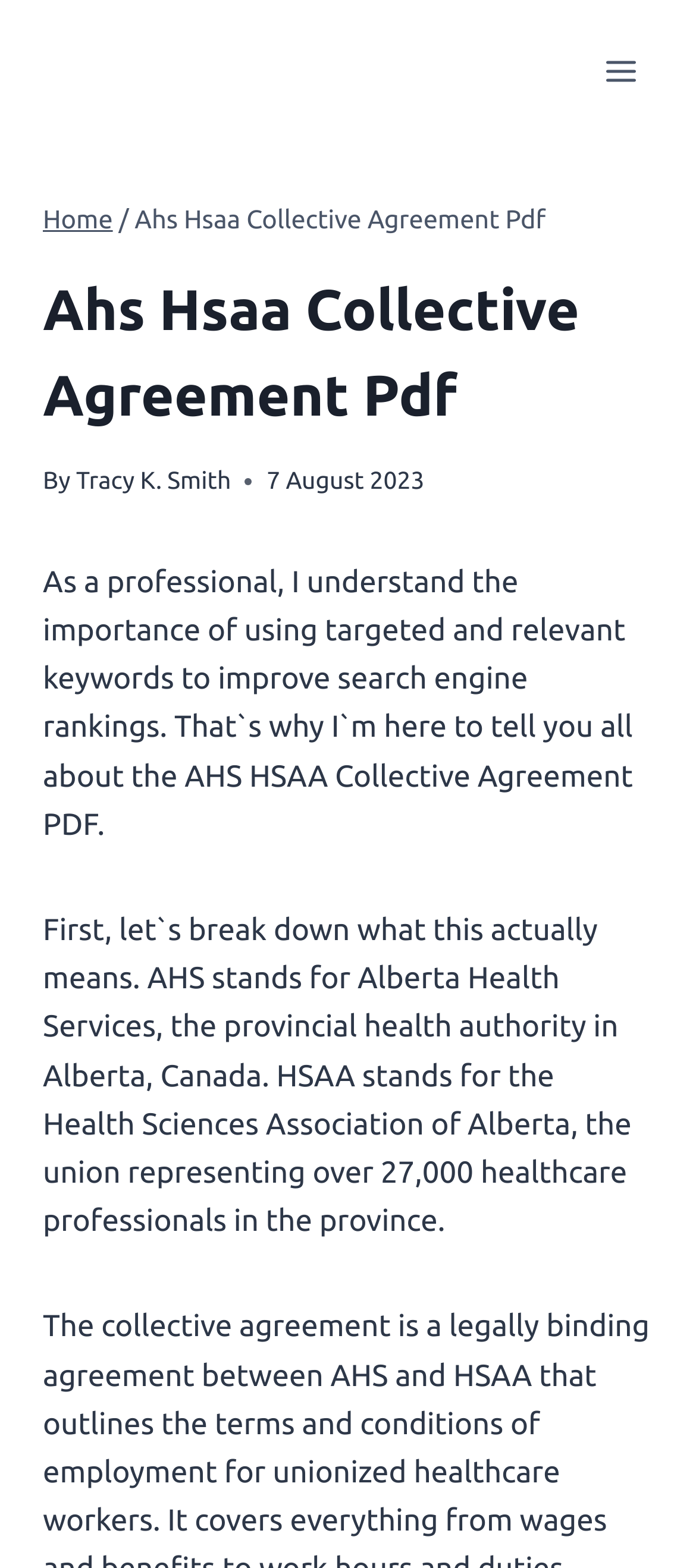What does AHS stand for?
Using the image, respond with a single word or phrase.

Alberta Health Services